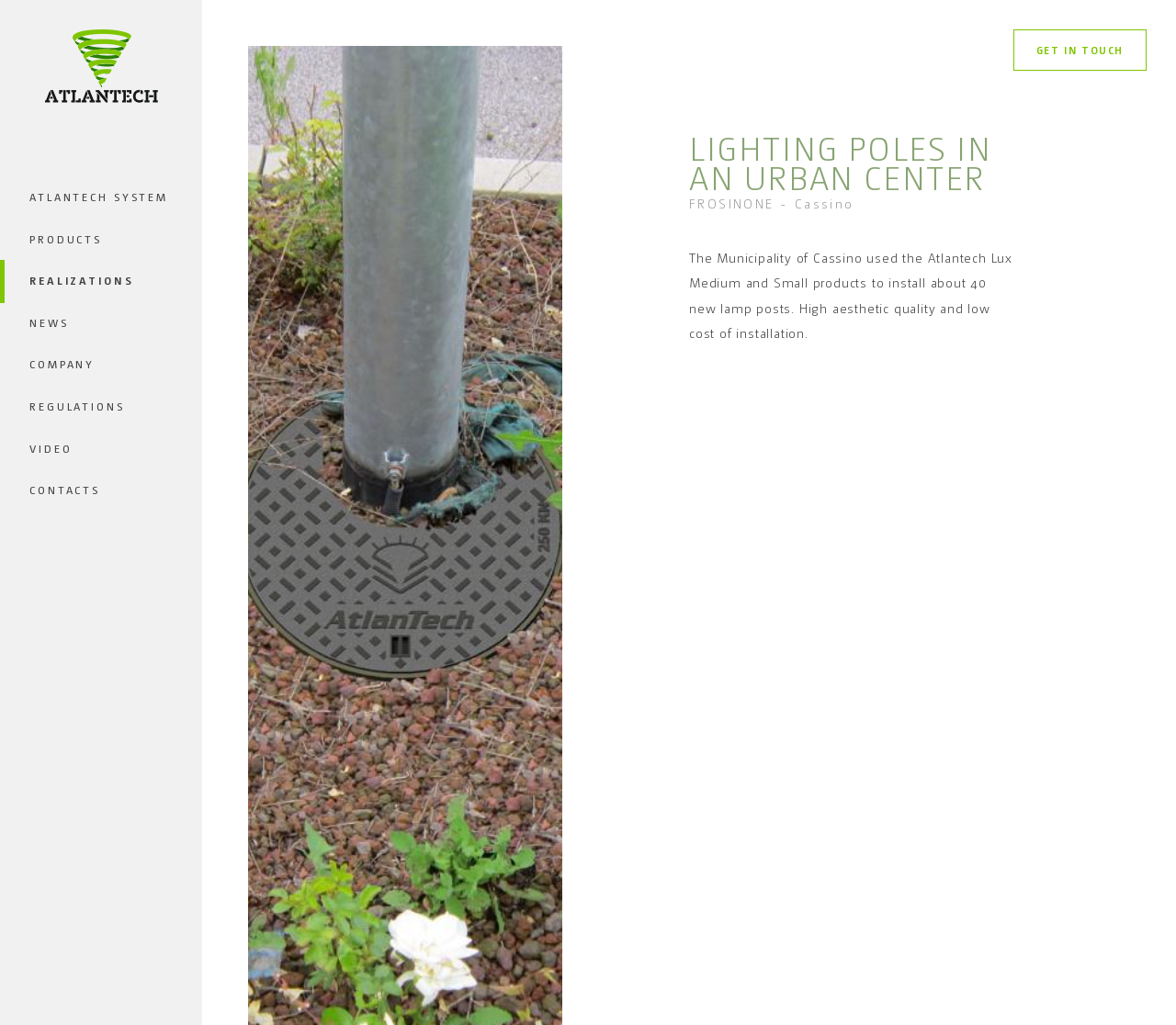What is the quality of the lamp posts mentioned?
Refer to the image and provide a concise answer in one word or phrase.

High aesthetic